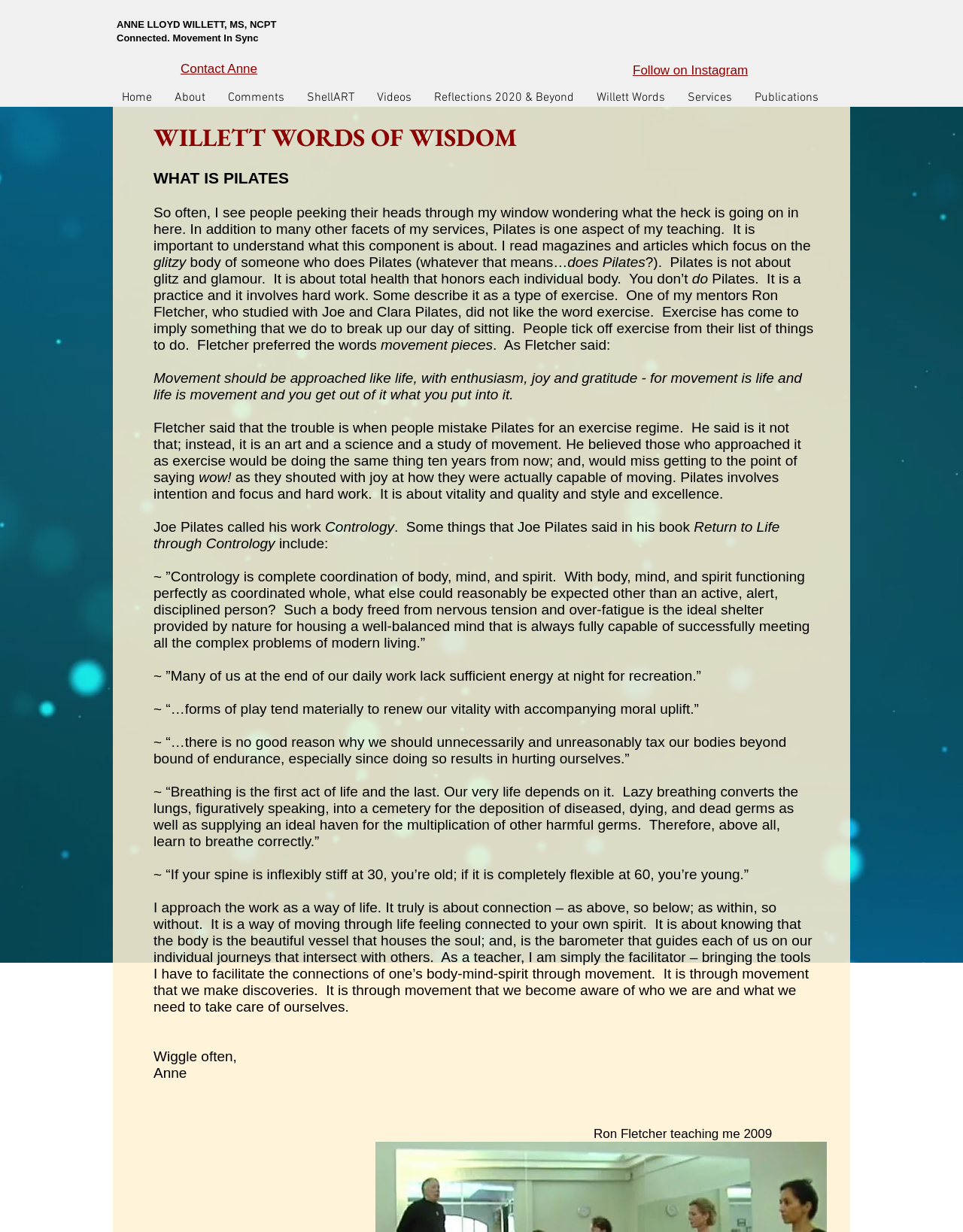Determine the bounding box coordinates for the element that should be clicked to follow this instruction: "Go to 'Home'". The coordinates should be given as four float numbers between 0 and 1, in the format [left, top, right, bottom].

[0.115, 0.072, 0.17, 0.086]